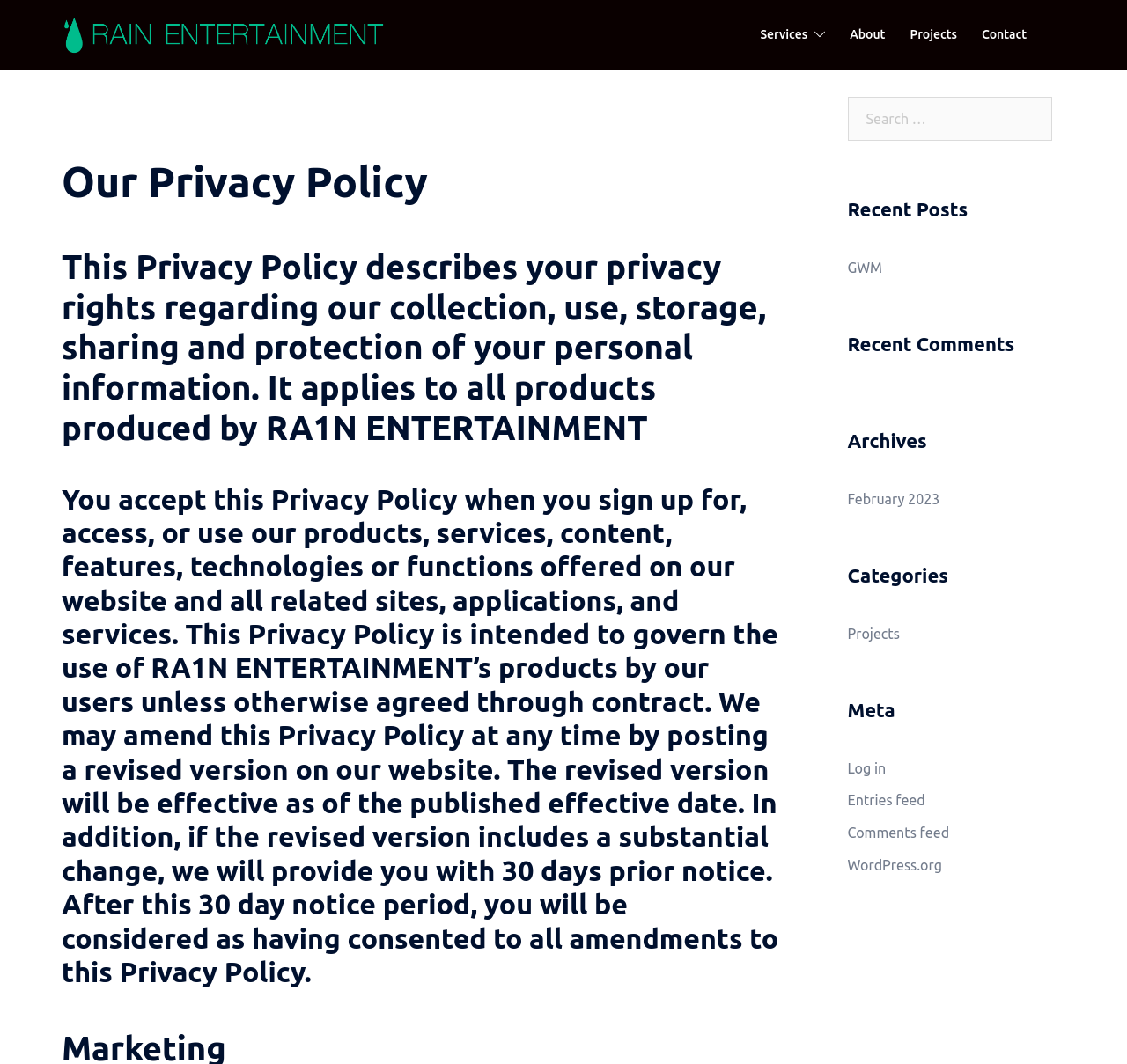What is the purpose of this webpage?
Look at the image and provide a short answer using one word or a phrase.

To describe privacy policy